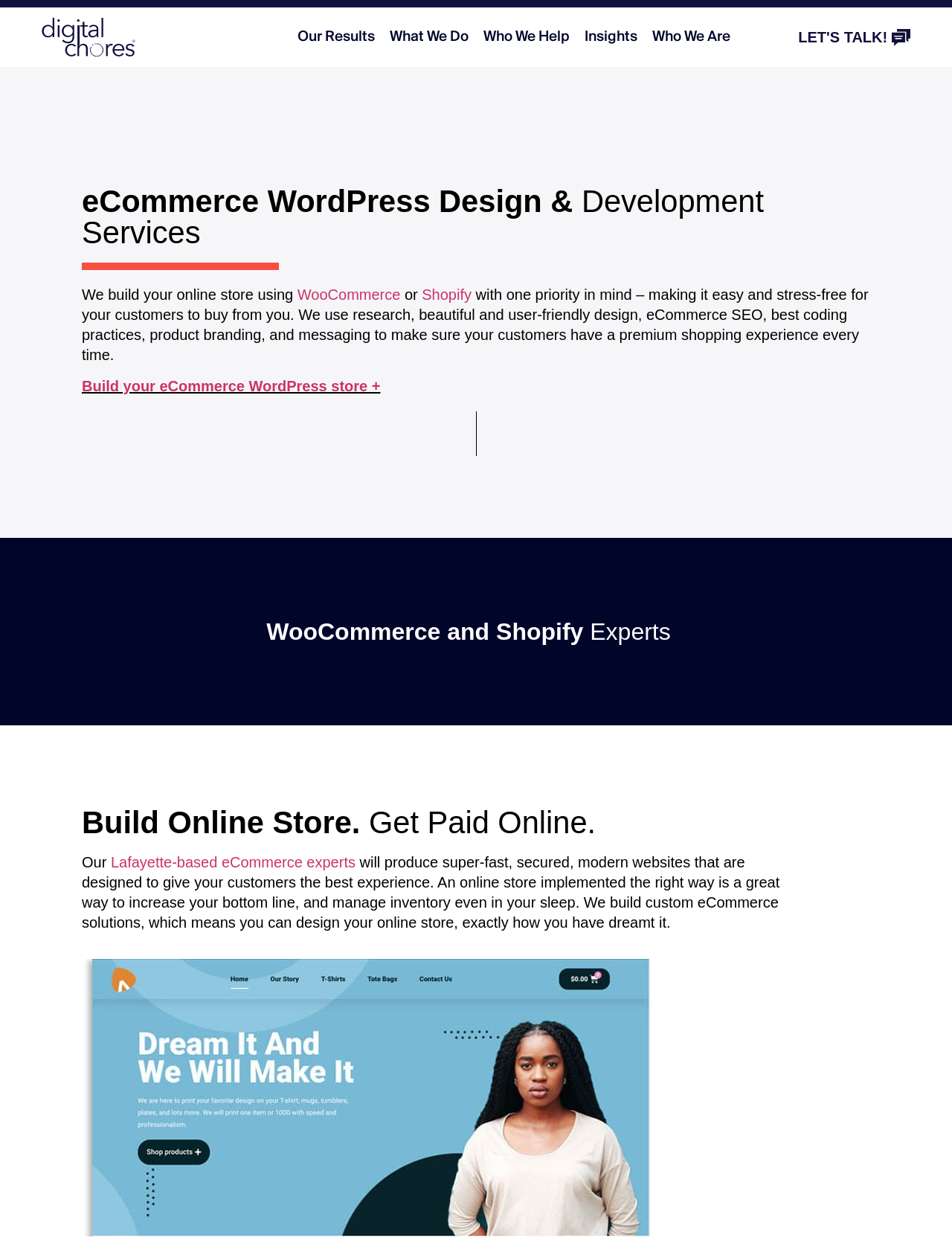What is the benefit of having an online store implemented correctly?
Based on the image, please offer an in-depth response to the question.

Having an online store implemented correctly can increase the bottom line and allow for managing inventory even in sleep, as stated in the text 'An online store implemented the right way is a great way to increase your bottom line, and manage inventory even in your sleep'.